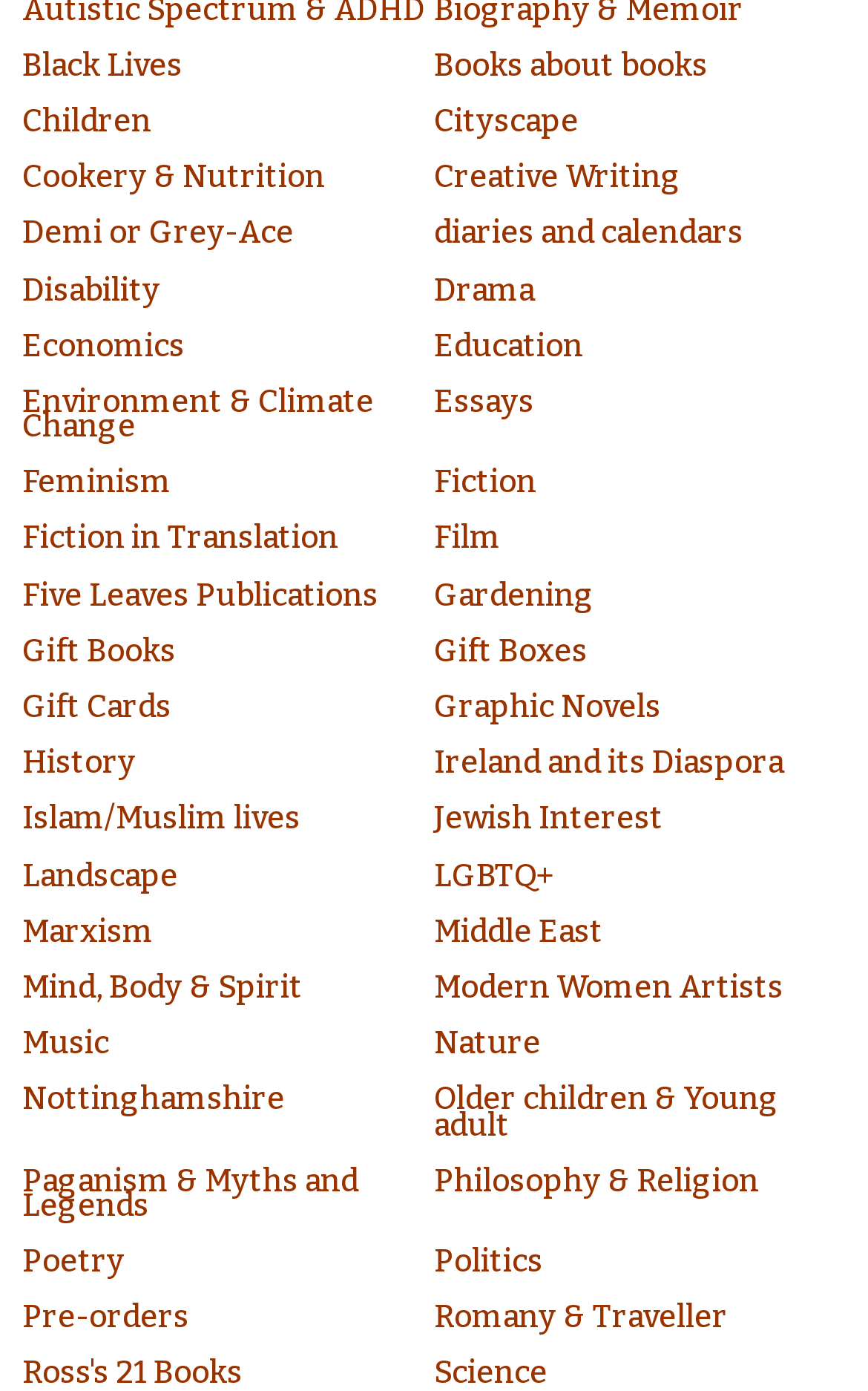Based on the element description: "Mind, Body & Spirit (226)", identify the bounding box coordinates for this UI element. The coordinates must be four float numbers between 0 and 1, listed as [left, top, right, bottom].

[0.026, 0.69, 0.5, 0.73]